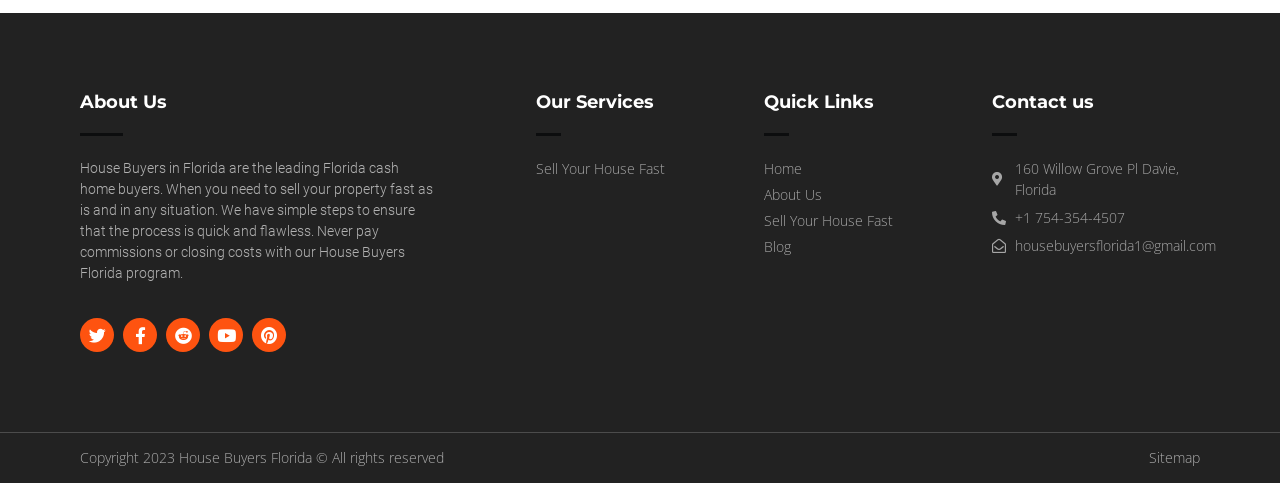Can you find the bounding box coordinates for the element that needs to be clicked to execute this instruction: "View Sitemap"? The coordinates should be given as four float numbers between 0 and 1, i.e., [left, top, right, bottom].

[0.898, 0.929, 0.938, 0.968]